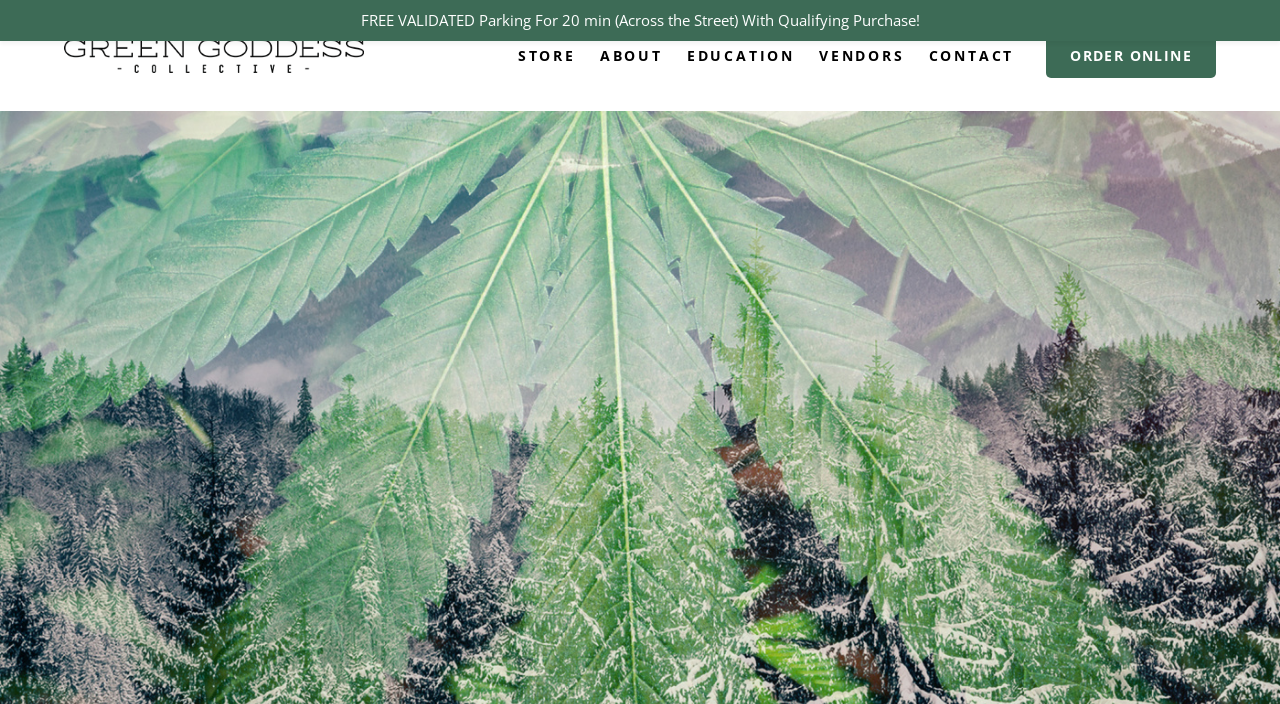Identify the bounding box coordinates for the UI element described as follows: "About". Ensure the coordinates are four float numbers between 0 and 1, formatted as [left, top, right, bottom].

None